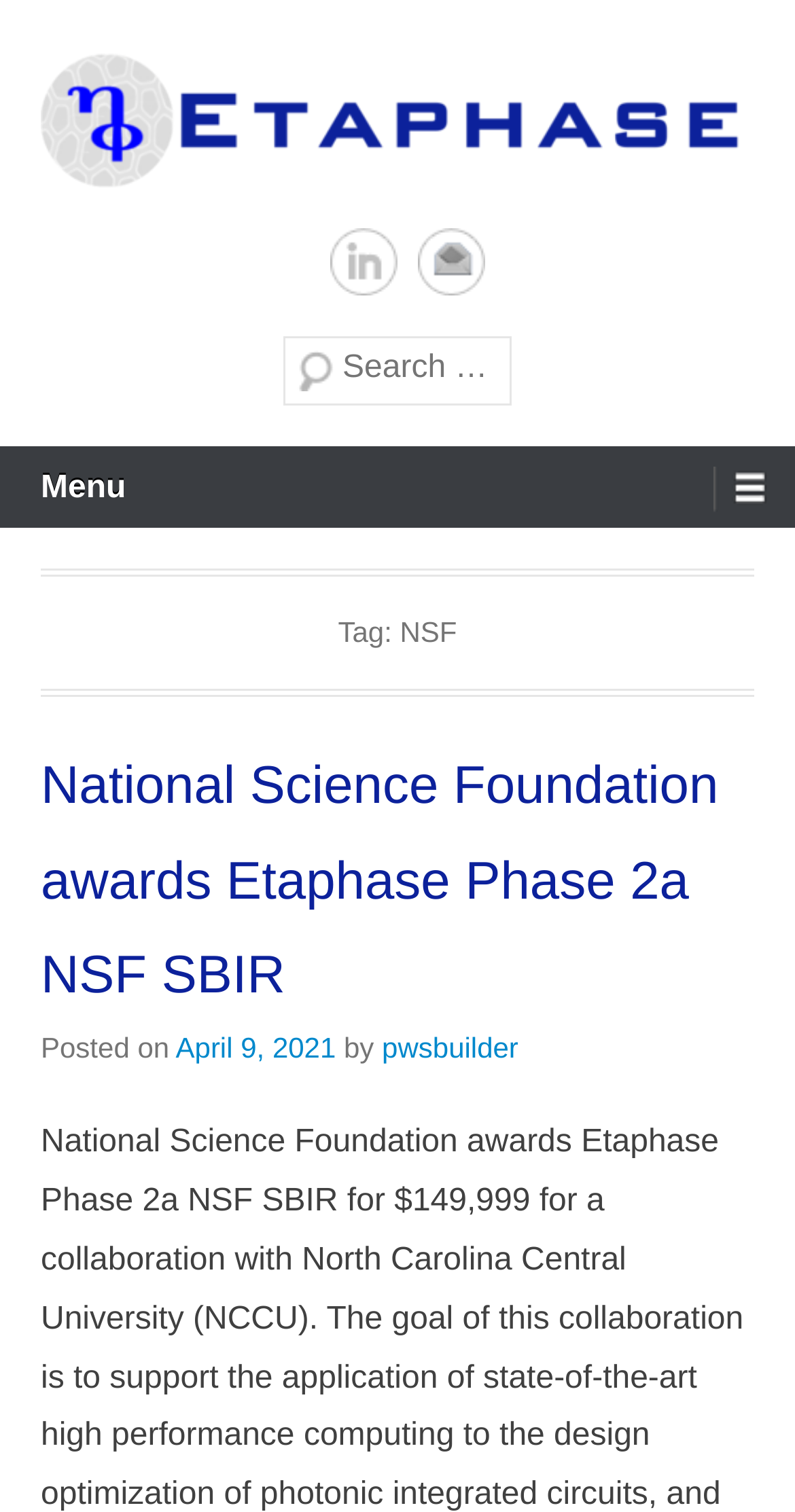Please locate the bounding box coordinates for the element that should be clicked to achieve the following instruction: "Check the post date". Ensure the coordinates are given as four float numbers between 0 and 1, i.e., [left, top, right, bottom].

[0.221, 0.682, 0.423, 0.704]